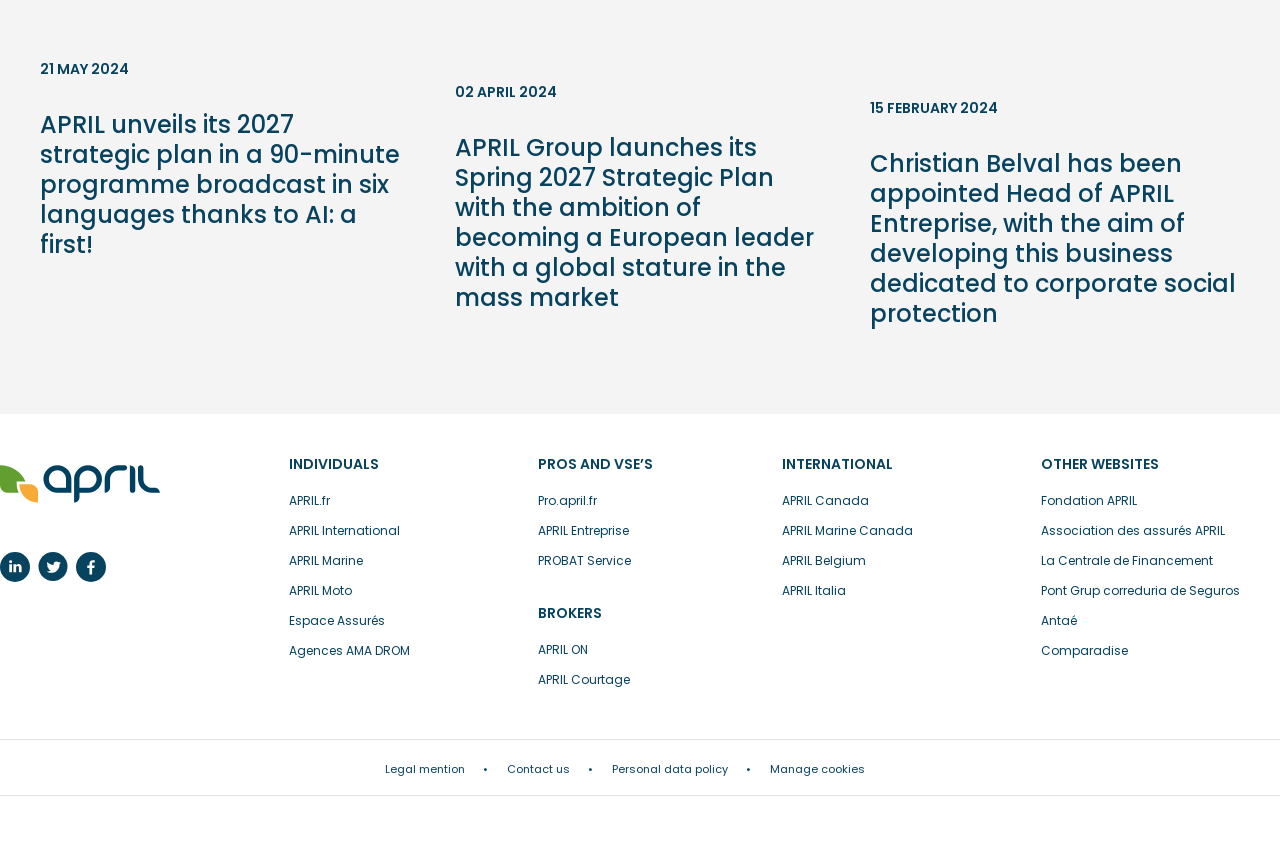Specify the bounding box coordinates of the area that needs to be clicked to achieve the following instruction: "Go to APRIL Canada website".

[0.611, 0.582, 0.679, 0.602]